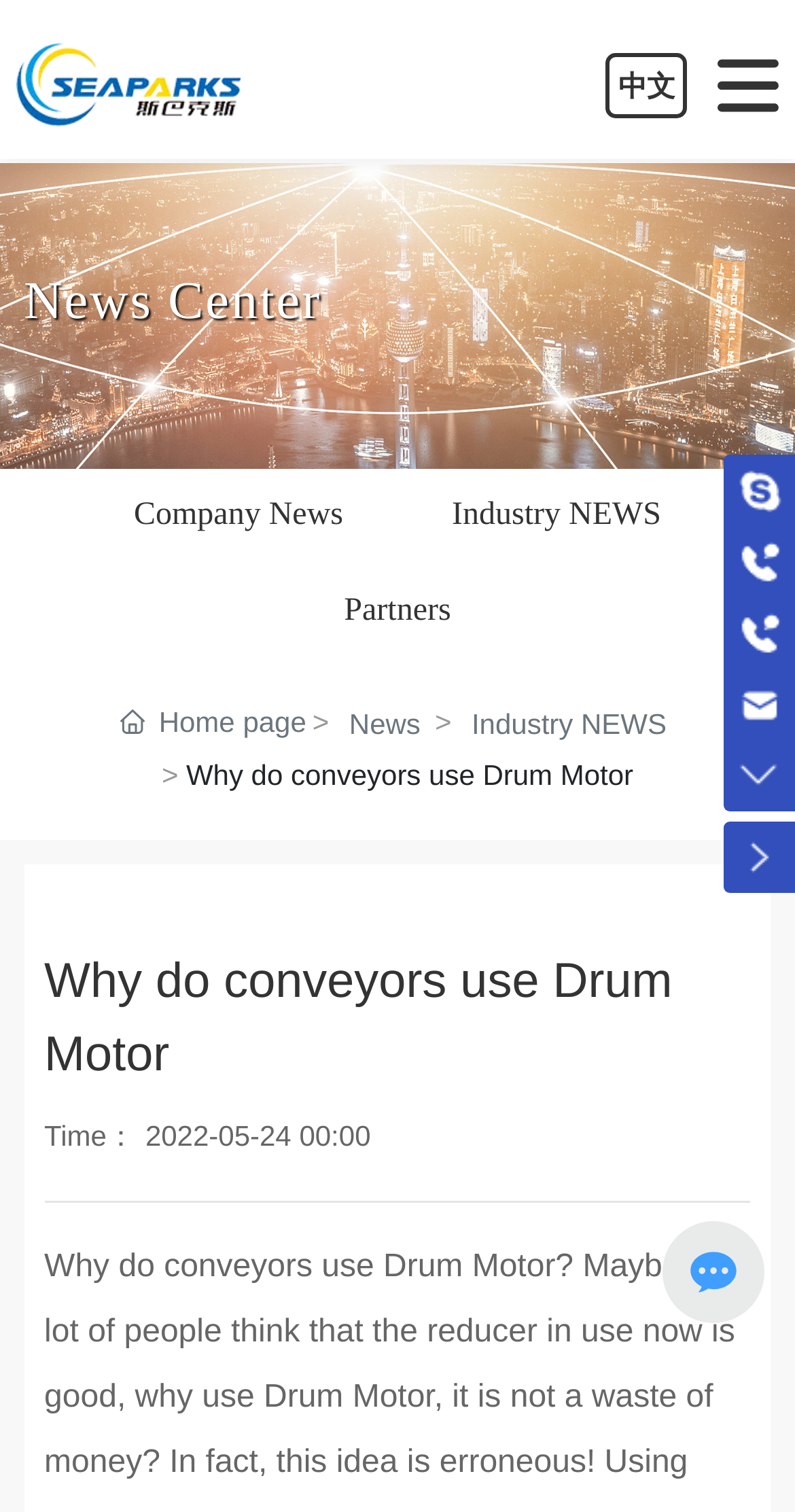What is the email address of the company?
By examining the image, provide a one-word or phrase answer.

marketing@seaparks.com